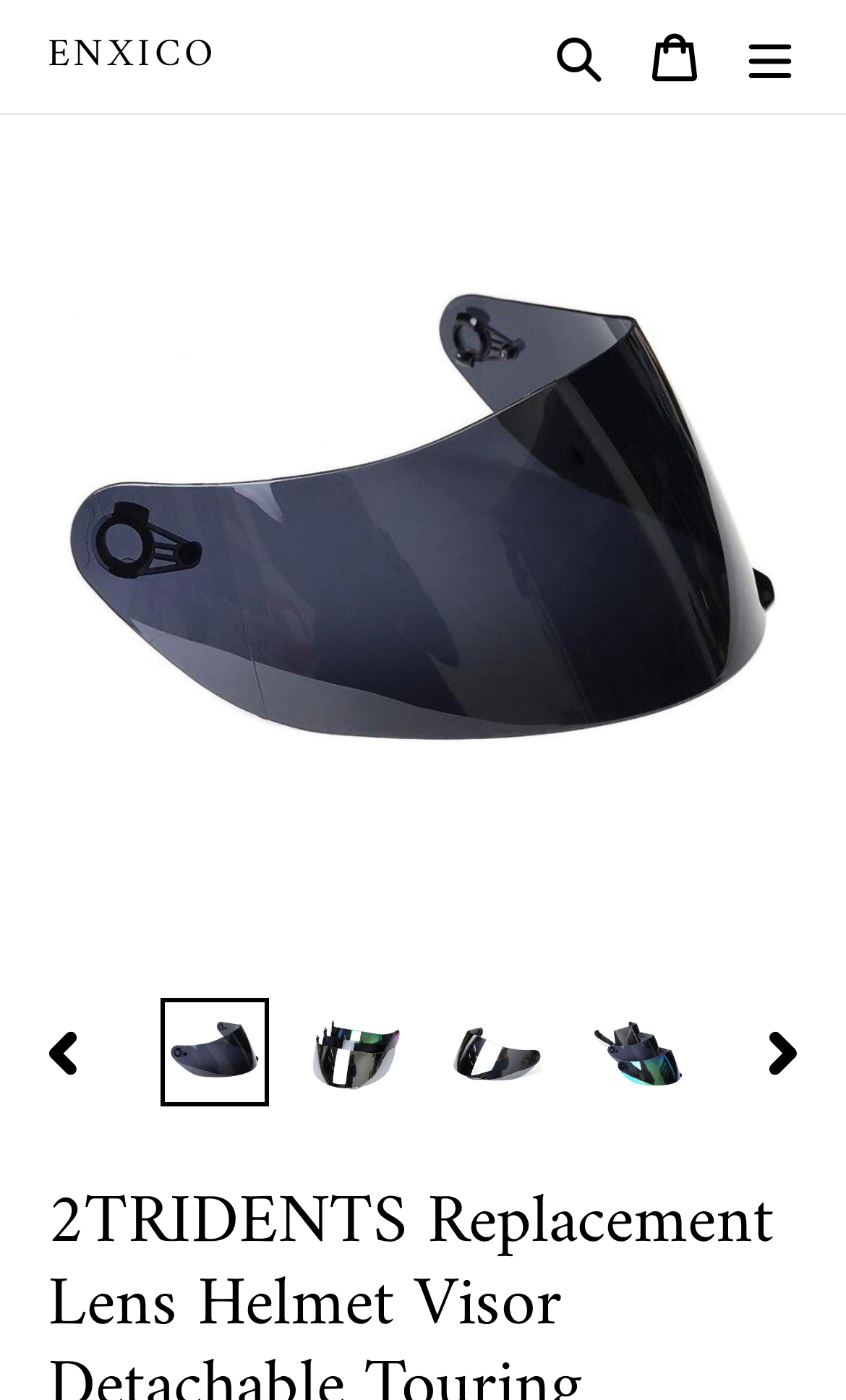Could you please study the image and provide a detailed answer to the question:
What is the brand of the helmet visor?

Based on the image and the text on the webpage, it appears that the helmet visor is a product of the brand 2TRIDENTS.